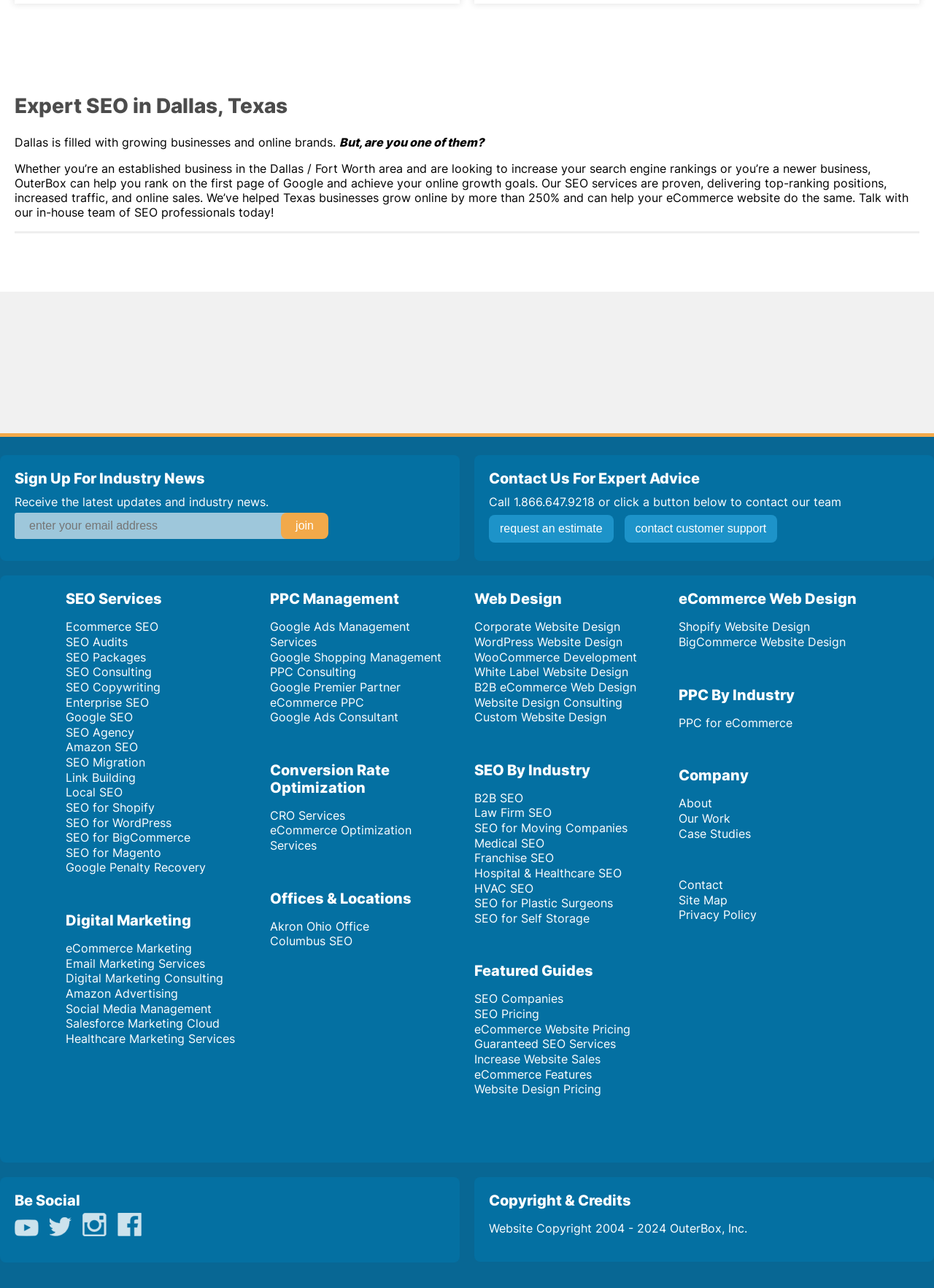What services does the company offer?
Answer the question with a single word or phrase by looking at the picture.

SEO, eCommerce, PPC